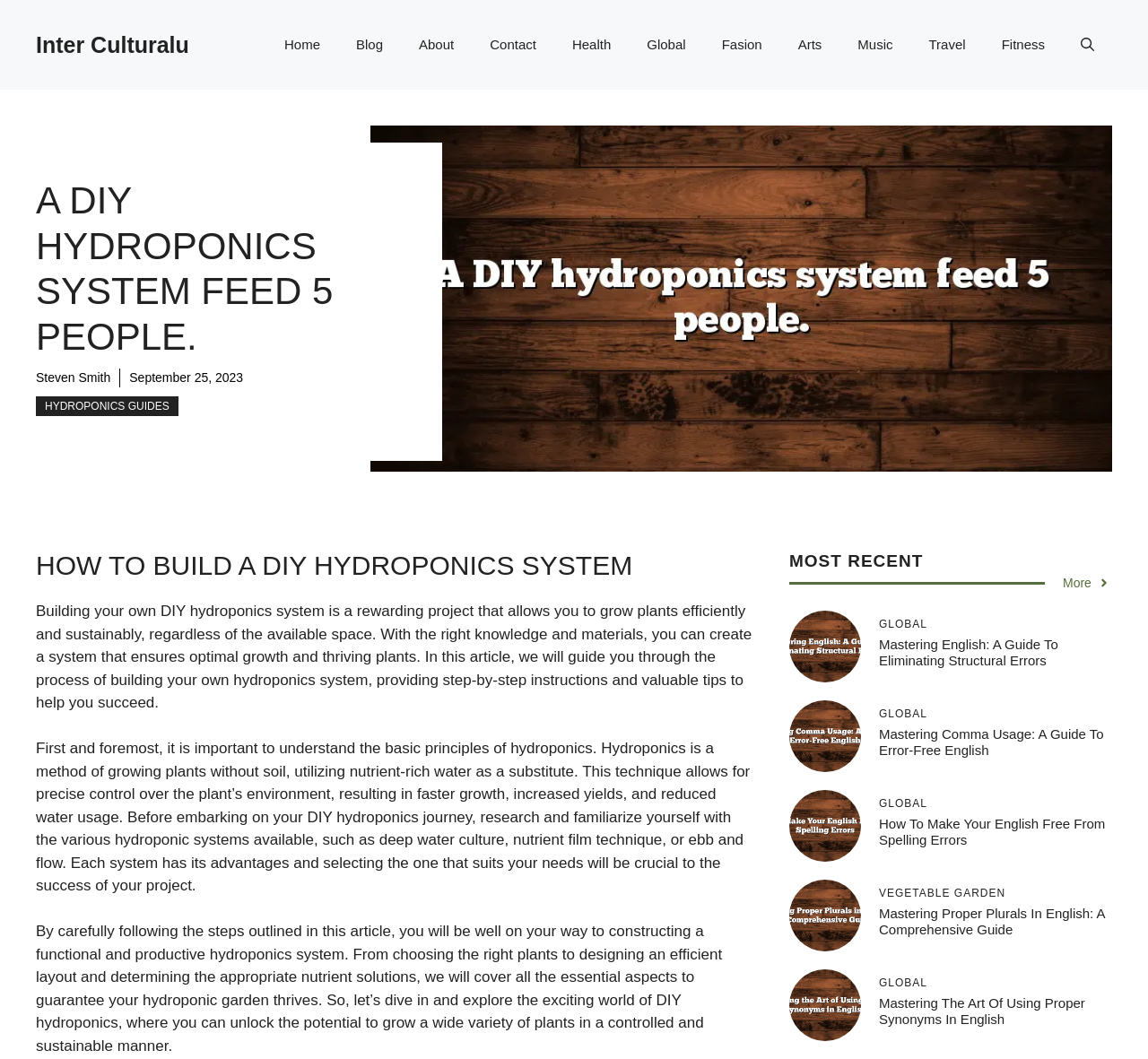How many sections are there under 'MOST RECENT'?
Kindly give a detailed and elaborate answer to the question.

I counted the number of sections under the 'MOST RECENT' heading, which includes 'Mastering English: A Guide to Eliminating Structural Errors', 'Mastering Comma Usage: A Guide to Error-Free English', 'How to Make Your English Free from Spelling Errors', 'Mastering Proper Plurals in English: A Comprehensive Guide', and 'Mastering the Art of Using Proper Synonyms in English'.